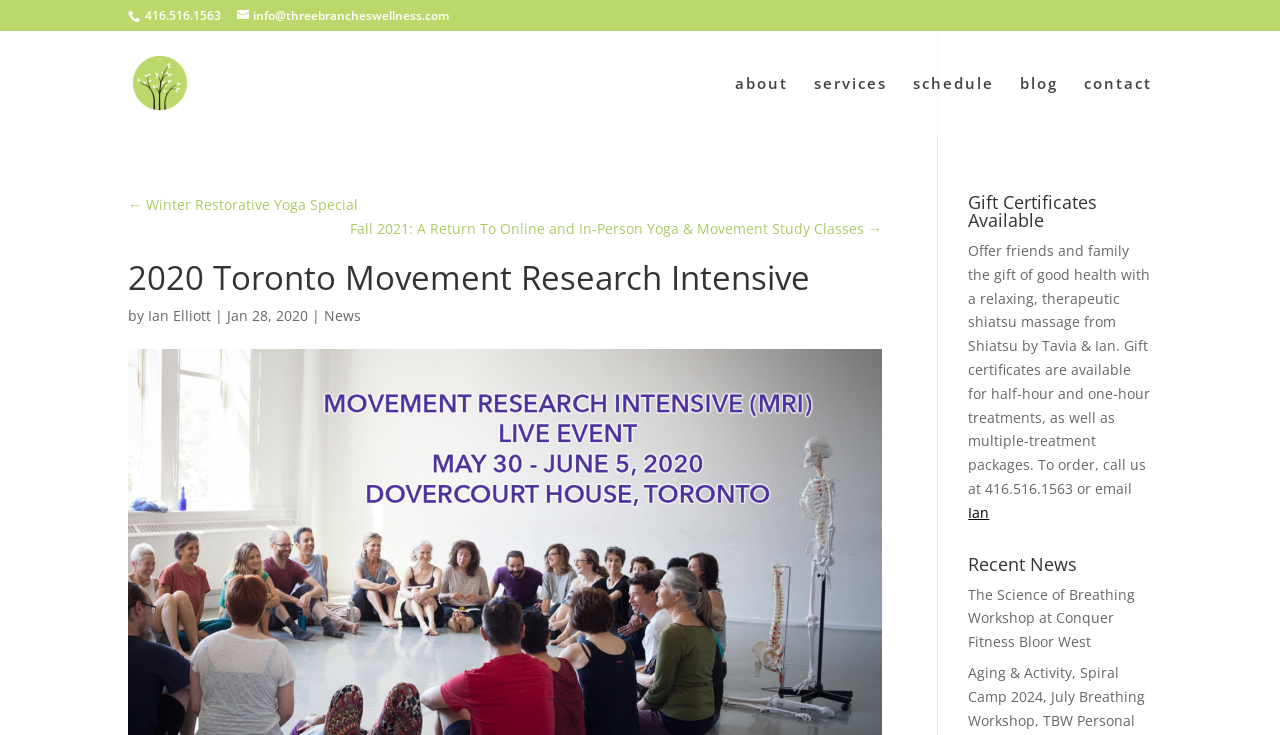Locate the bounding box coordinates of the area to click to fulfill this instruction: "call the phone number". The bounding box should be presented as four float numbers between 0 and 1, in the order [left, top, right, bottom].

[0.111, 0.01, 0.175, 0.033]